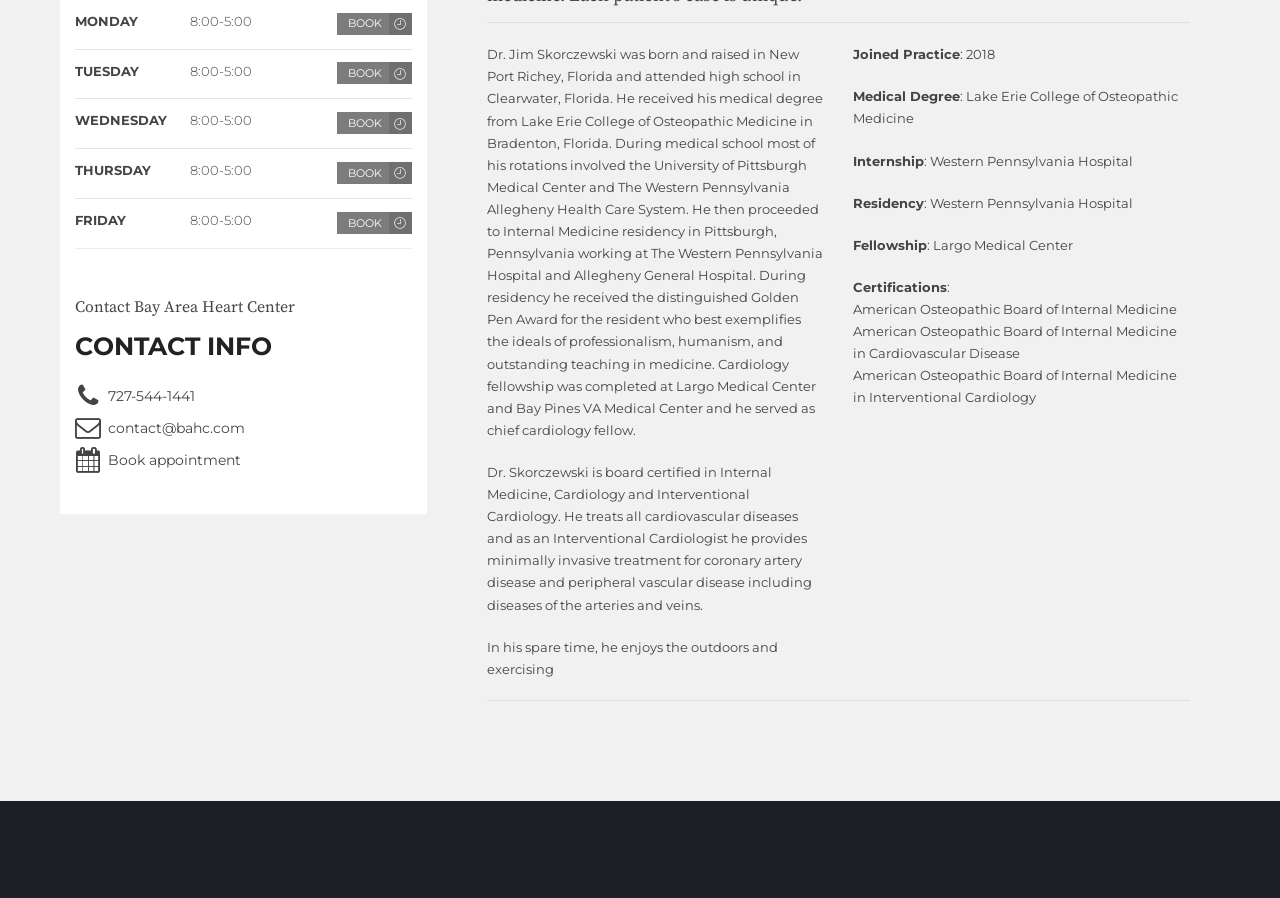Please determine the bounding box coordinates, formatted as (top-left x, top-left y, bottom-right x, bottom-right y), with all values as floating point numbers between 0 and 1. Identify the bounding box of the region described as: Book appointment

[0.059, 0.497, 0.188, 0.526]